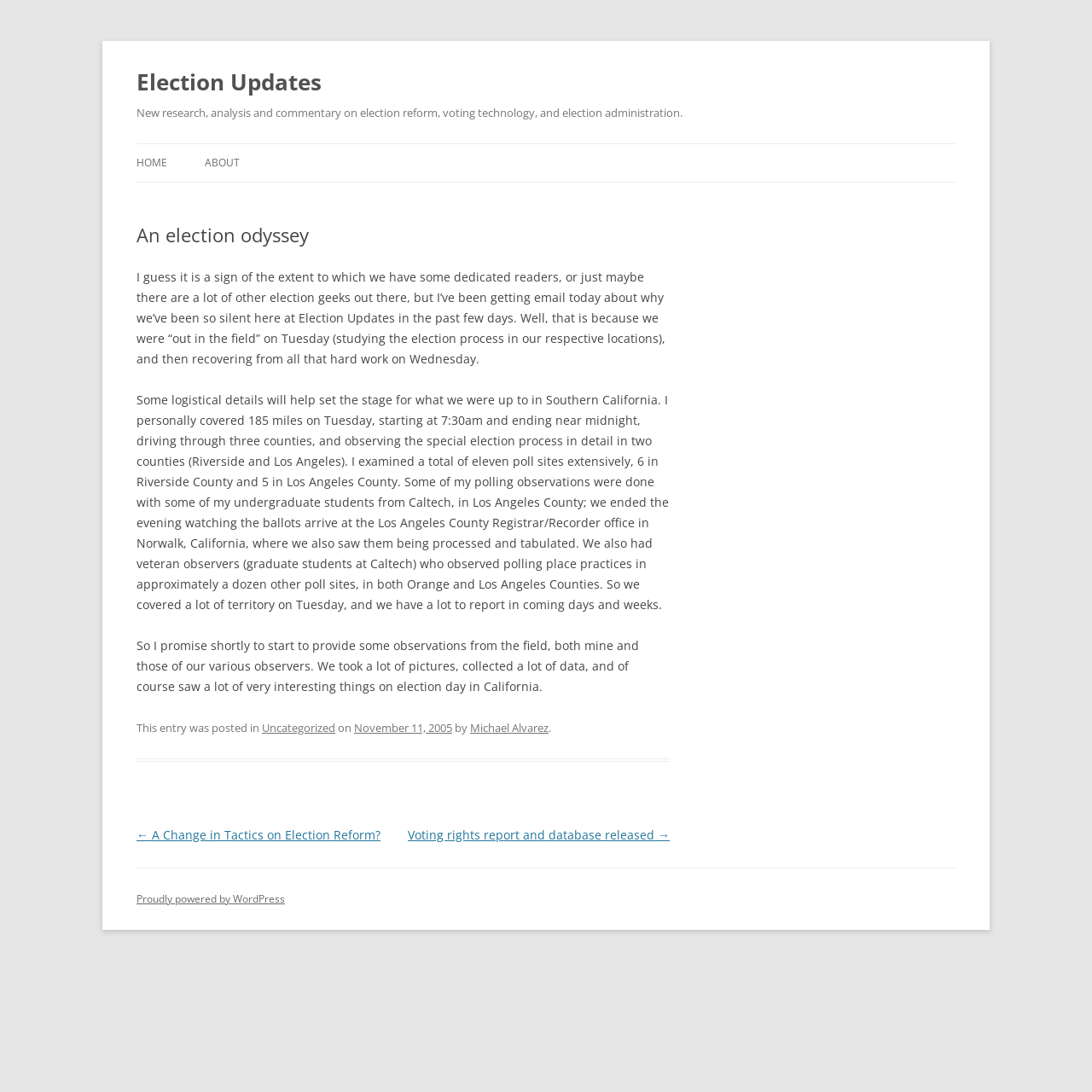Could you determine the bounding box coordinates of the clickable element to complete the instruction: "Read the article 'An election odyssey'"? Provide the coordinates as four float numbers between 0 and 1, i.e., [left, top, right, bottom].

[0.125, 0.205, 0.613, 0.226]